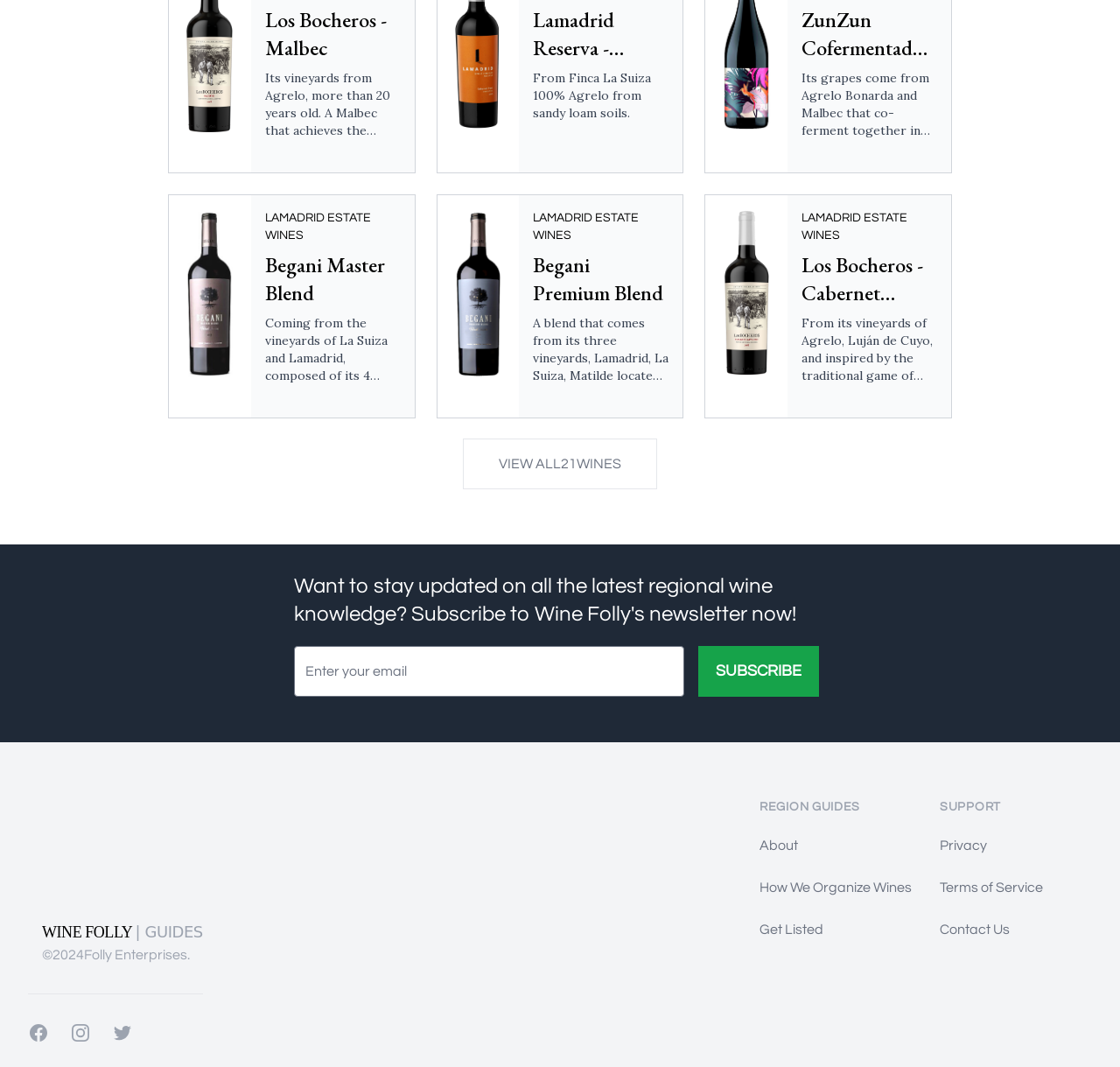Pinpoint the bounding box coordinates of the clickable element to carry out the following instruction: "Subscribe to Wine Folly's newsletter."

[0.623, 0.605, 0.731, 0.653]